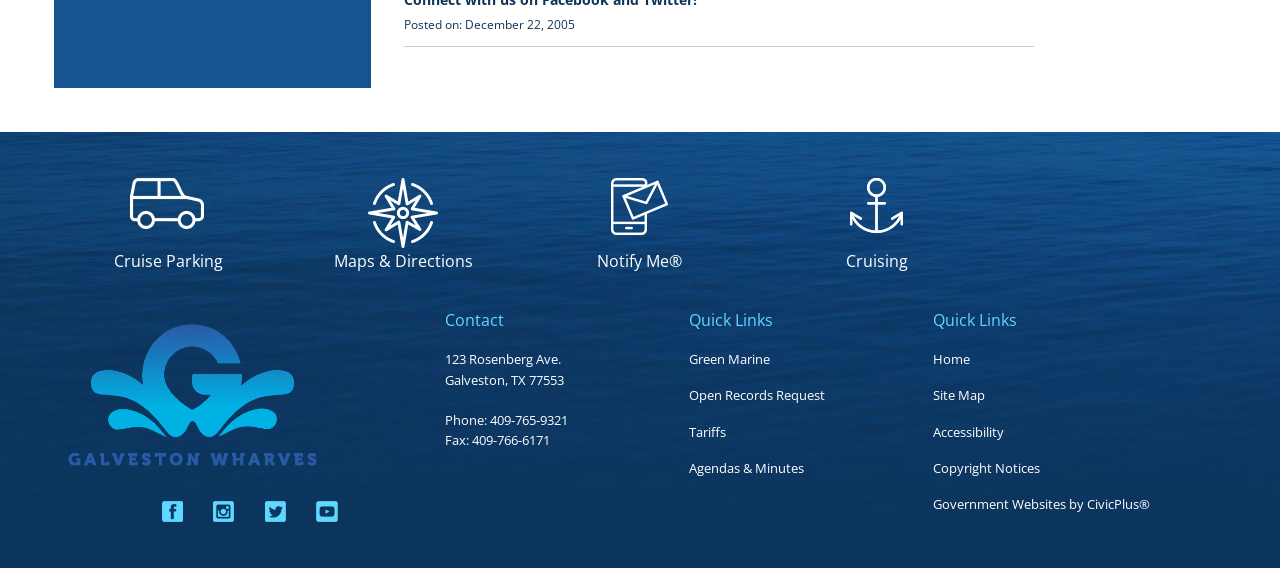Analyze the image and provide a detailed answer to the question: What is the phone number of Galveston Wharves?

I found the phone number by looking at the 'Contact' region, where it lists the phone number as '409-765-9321'.